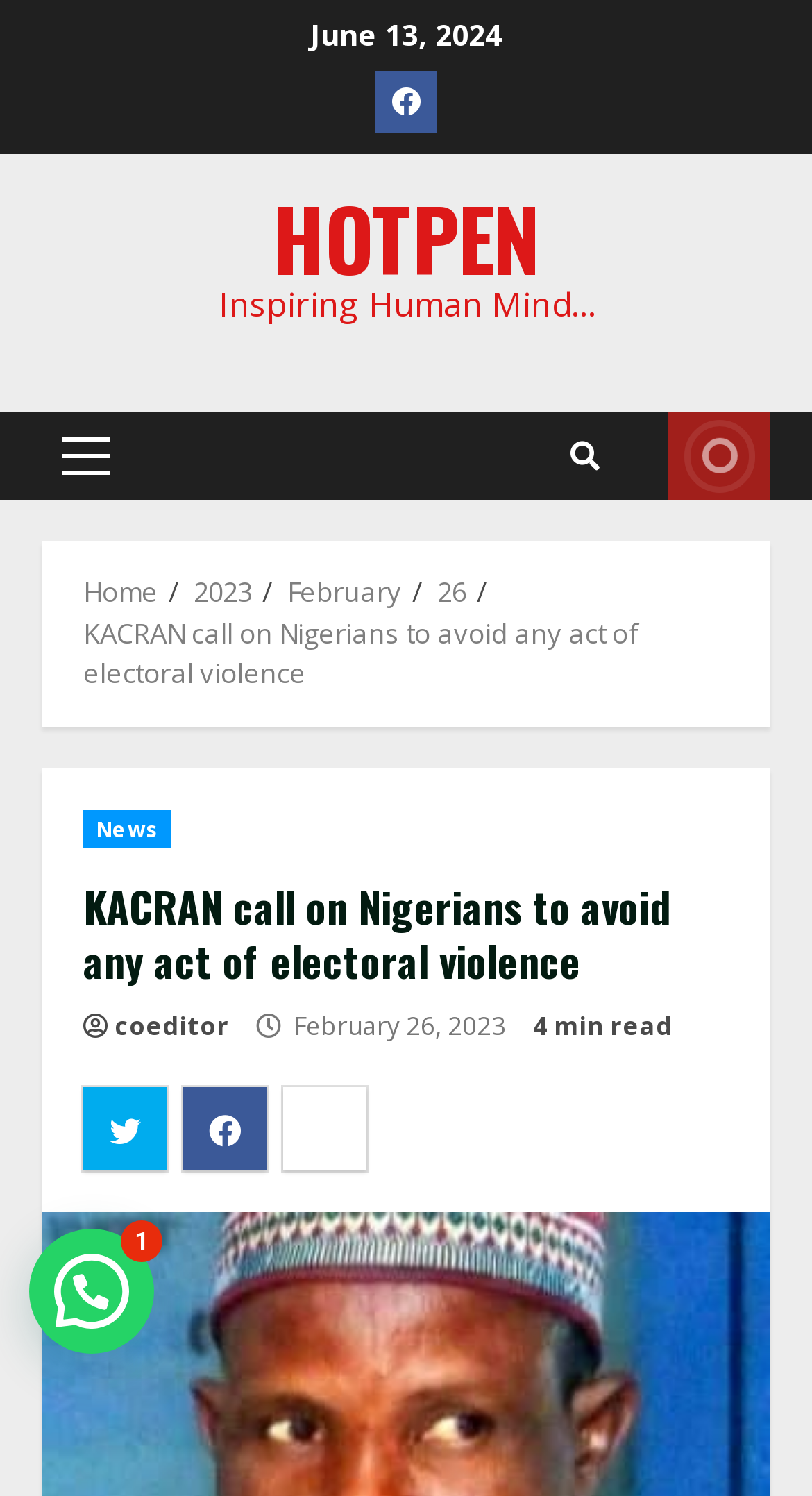Provide a one-word or one-phrase answer to the question:
What is the name of the website?

HOTPEN